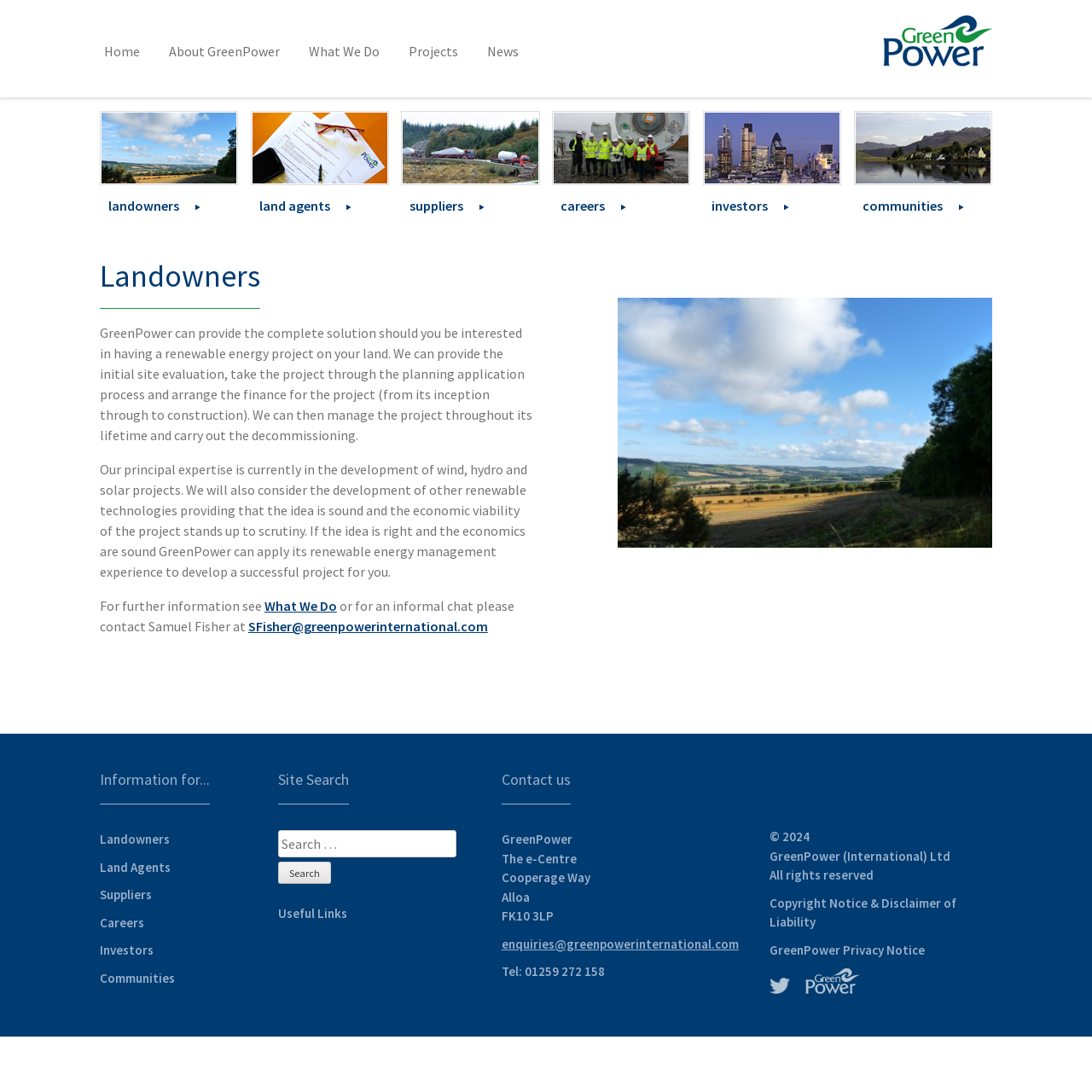Please provide a detailed answer to the question below based on the screenshot: 
What is the company name of the website?

The company name is obtained from the top-left corner of the webpage, where it is written as 'Landowners – GreenPower International'. This is likely the title of the webpage, and 'GreenPower International' is the company name.